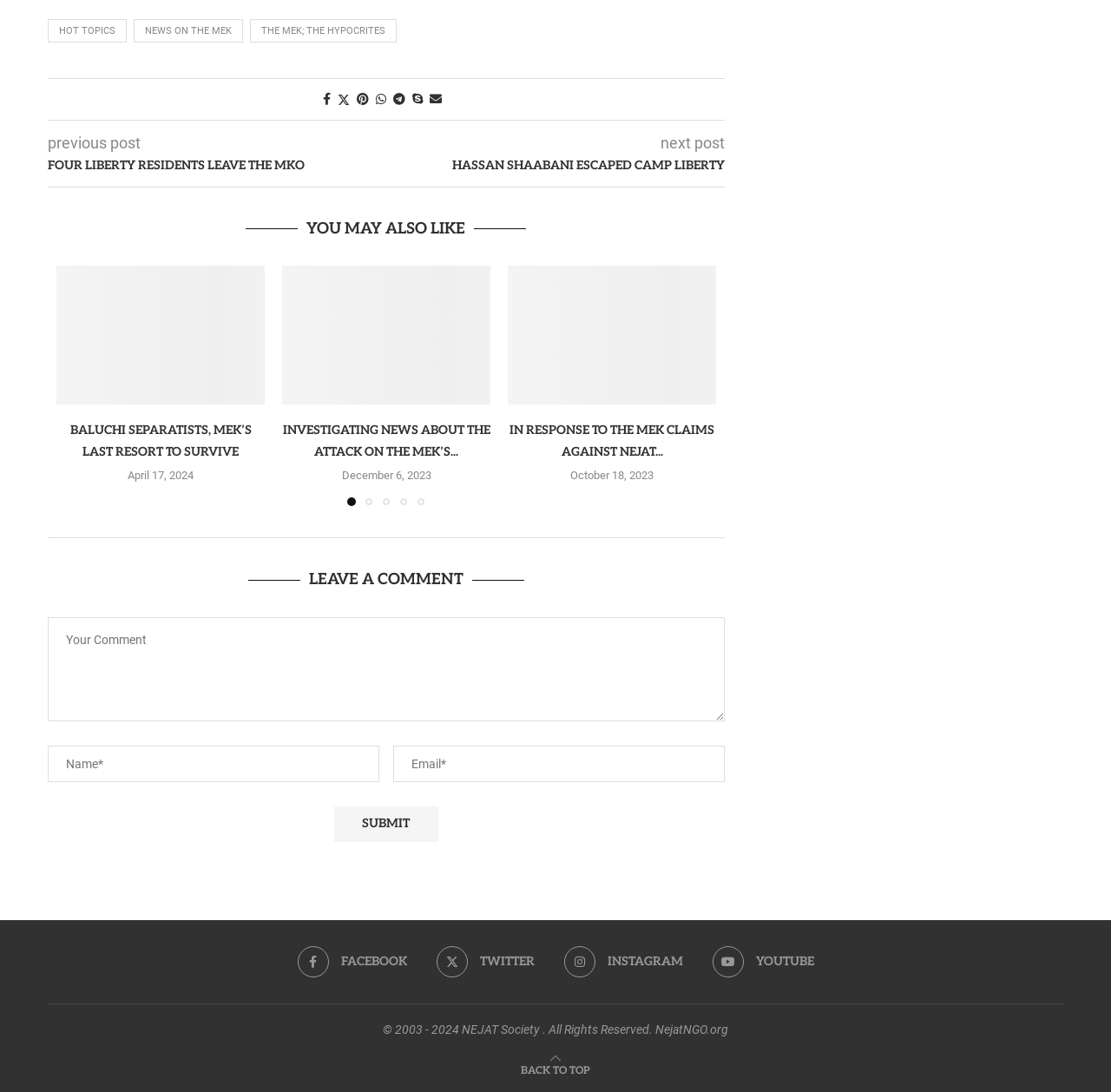Using the description: "aria-label="Previous slide"", determine the UI element's bounding box coordinates. Ensure the coordinates are in the format of four float numbers between 0 and 1, i.e., [left, top, right, bottom].

[0.059, 0.339, 0.085, 0.366]